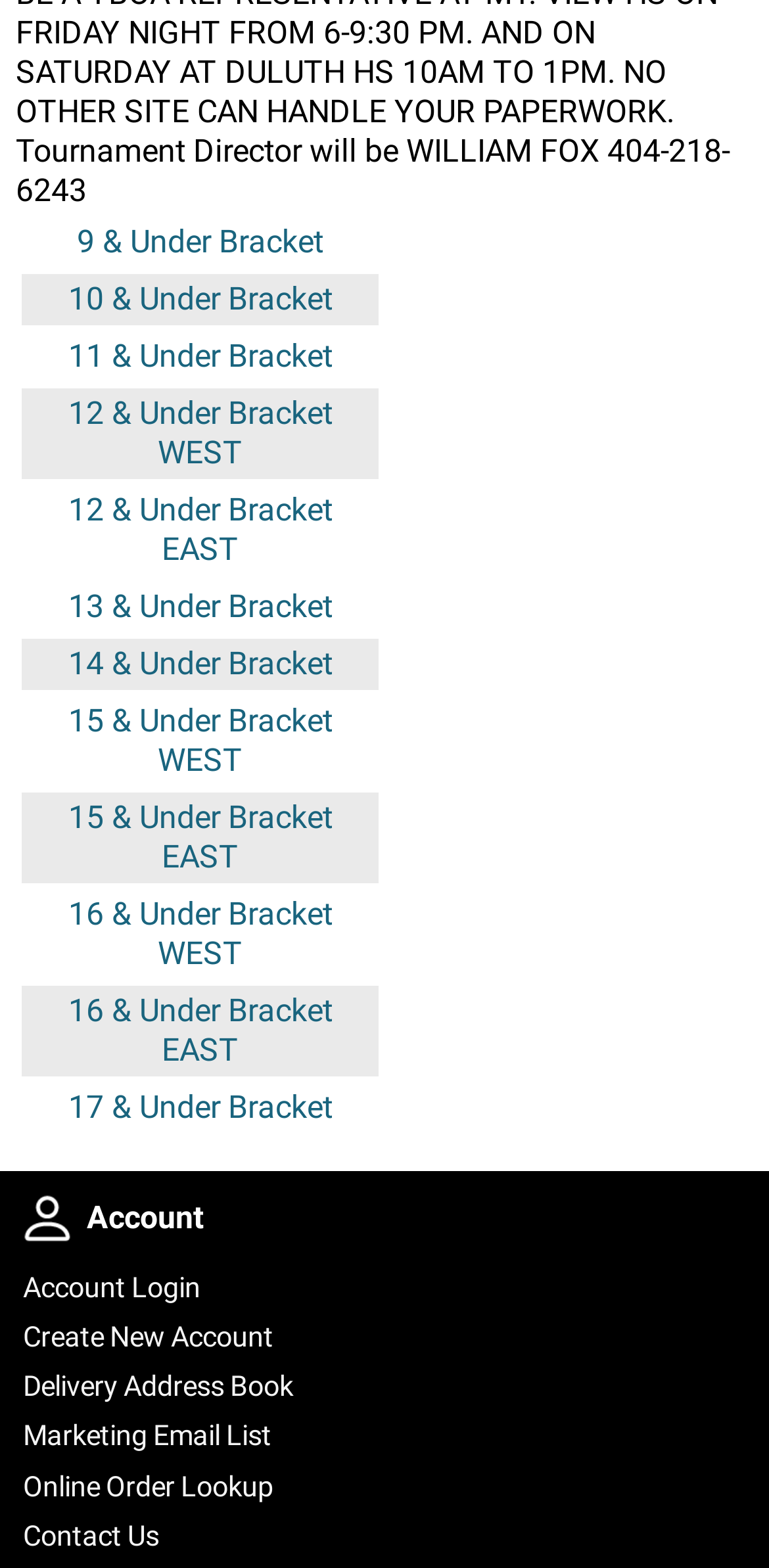Please specify the bounding box coordinates of the clickable section necessary to execute the following command: "View 9 & Under Bracket".

[0.1, 0.142, 0.421, 0.166]